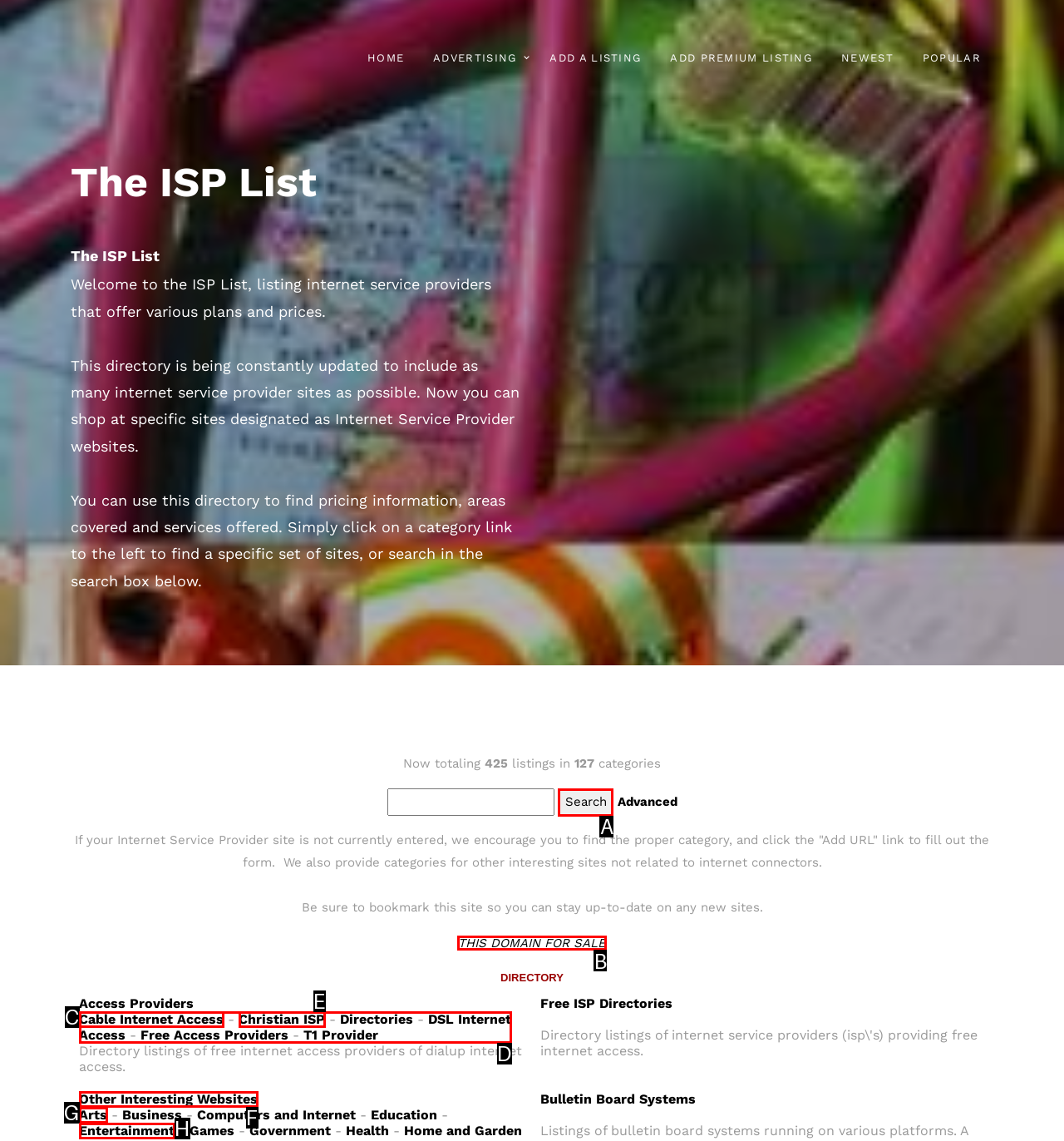Identify the letter of the correct UI element to fulfill the task: Click on the 'THIS DOMAIN FOR SALE' link from the given options in the screenshot.

B